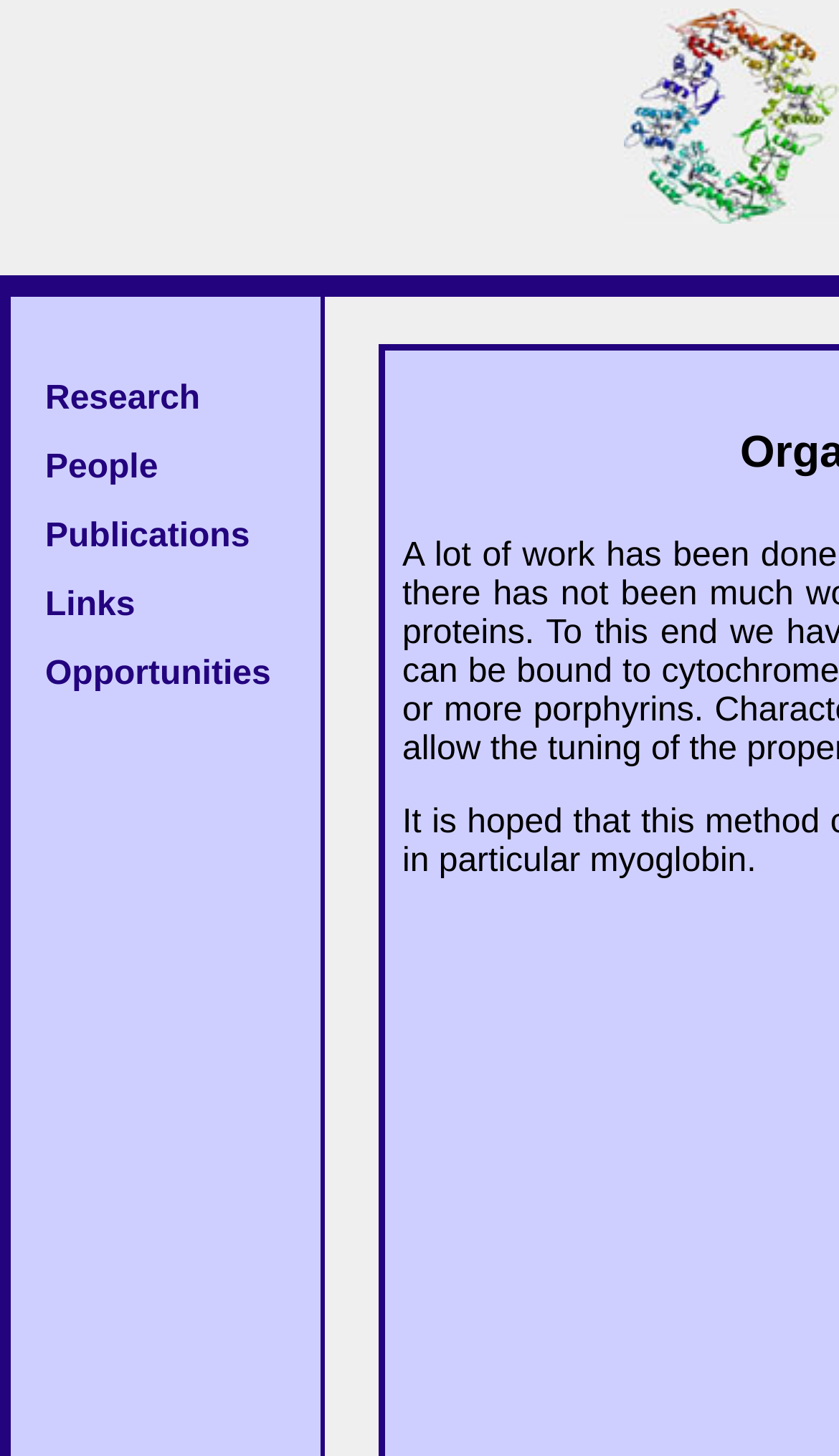What is the last main navigation link?
Please look at the screenshot and answer in one word or a short phrase.

Opportunities